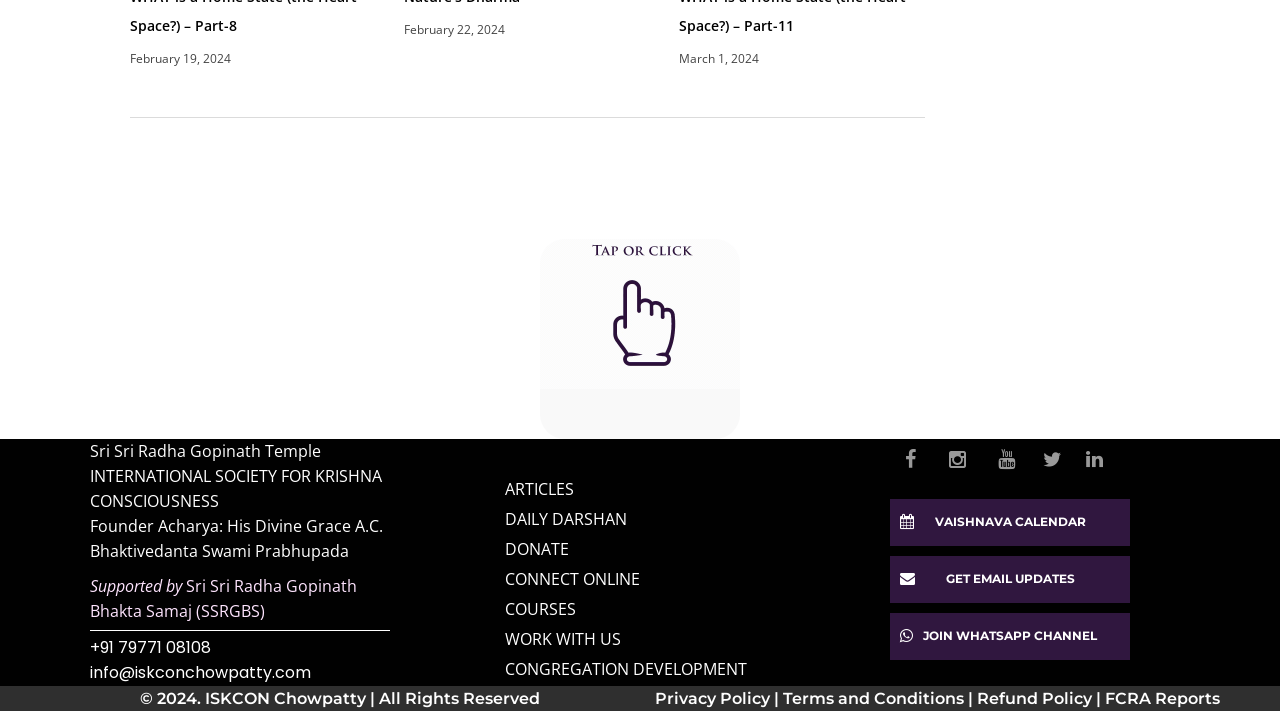What is the name of the temple?
Provide a concise answer using a single word or phrase based on the image.

Sri Sri Radha Gopinath Temple